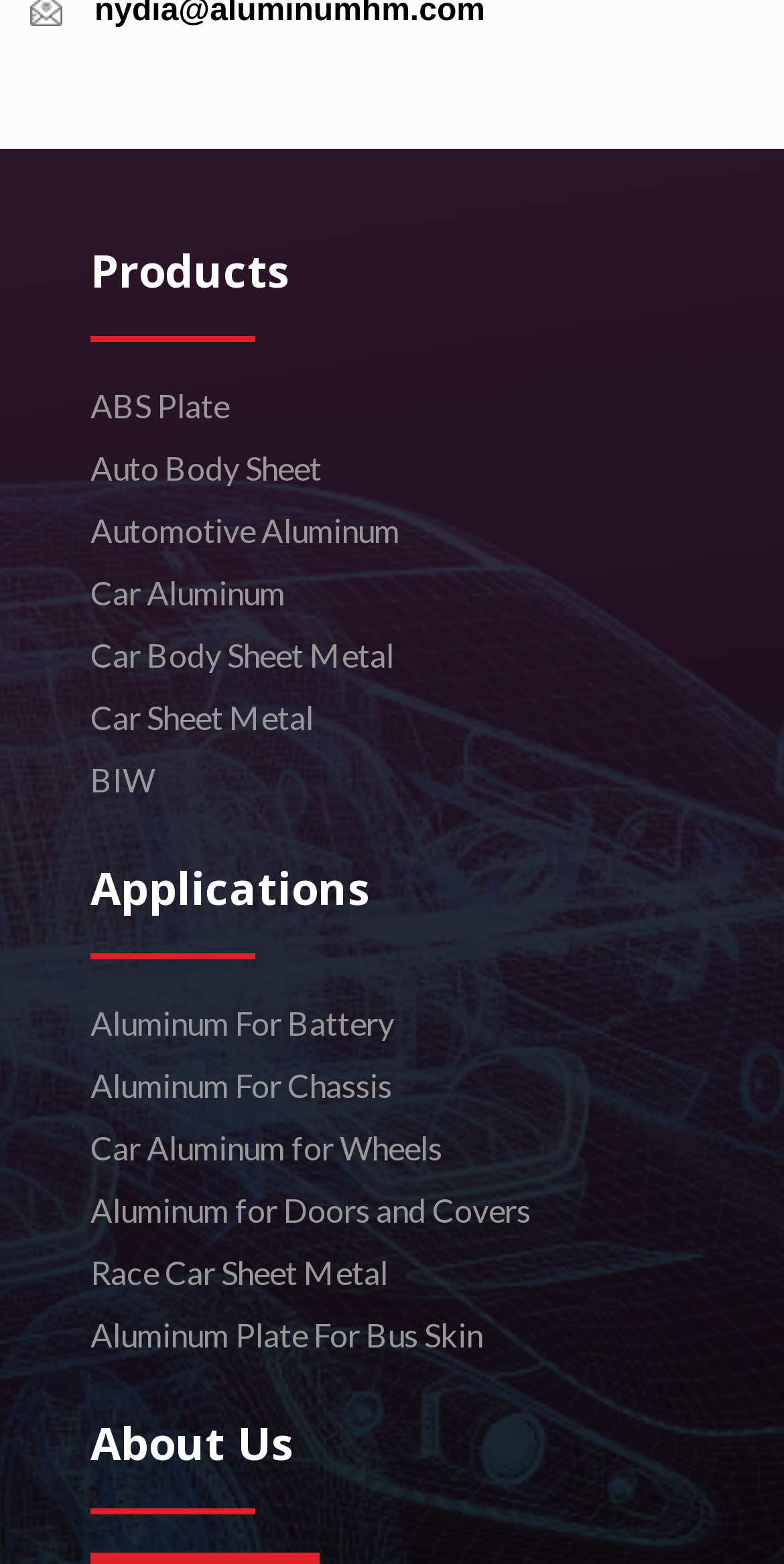Please locate the bounding box coordinates for the element that should be clicked to achieve the following instruction: "Check out the upcoming events". Ensure the coordinates are given as four float numbers between 0 and 1, i.e., [left, top, right, bottom].

None